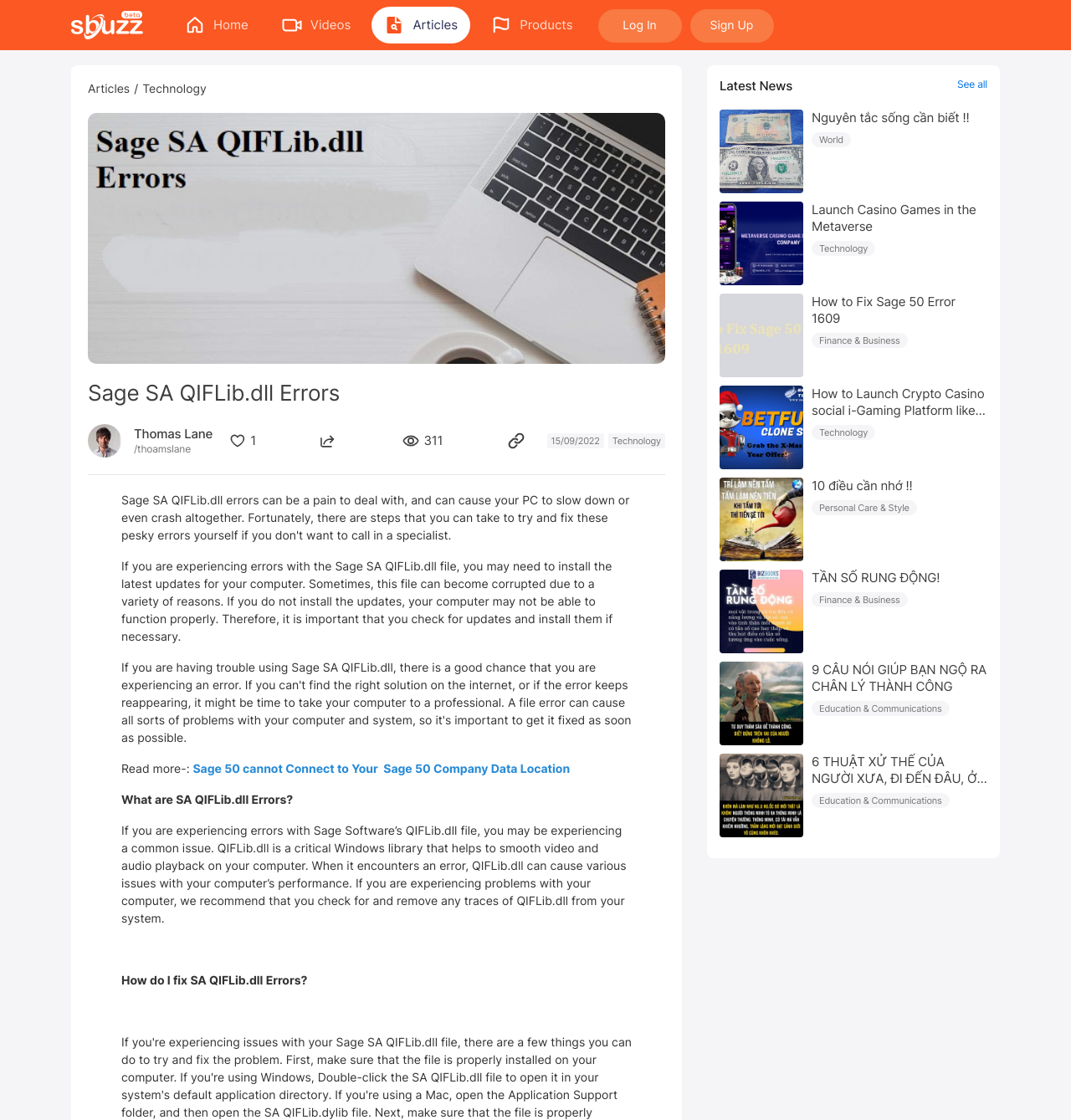Please determine the bounding box coordinates of the element's region to click in order to carry out the following instruction: "View the latest news". The coordinates should be four float numbers between 0 and 1, i.e., [left, top, right, bottom].

[0.672, 0.069, 0.922, 0.092]